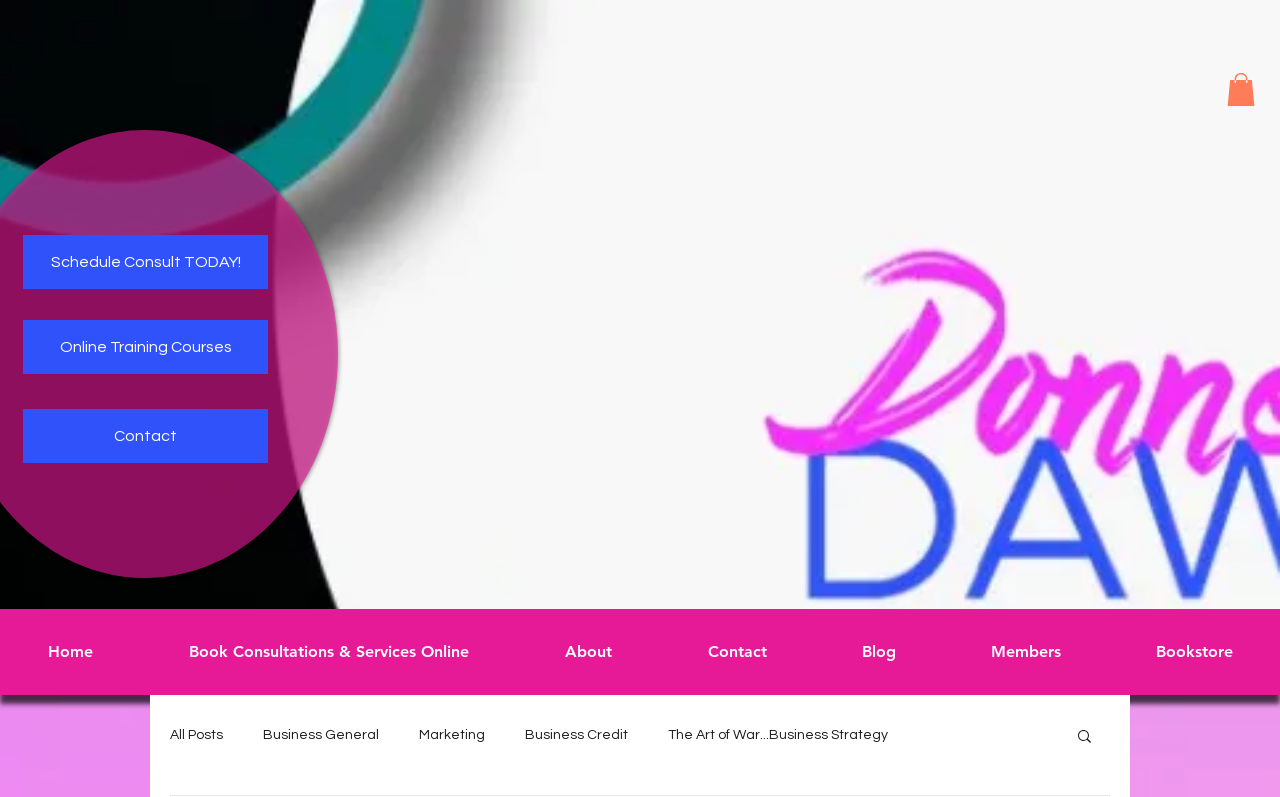Please indicate the bounding box coordinates of the element's region to be clicked to achieve the instruction: "log in". Provide the coordinates as four float numbers between 0 and 1, i.e., [left, top, right, bottom].

[0.785, 0.013, 0.871, 0.06]